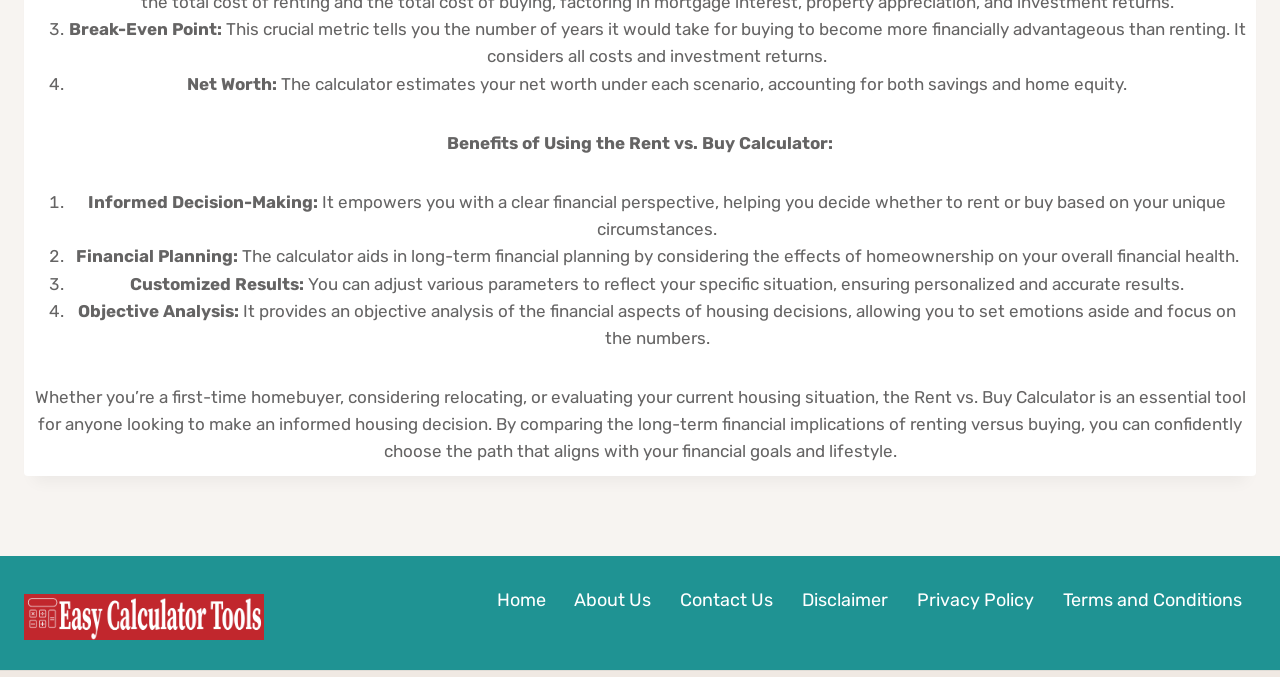Find the bounding box of the UI element described as: "Home". The bounding box coordinates should be given as four float values between 0 and 1, i.e., [left, top, right, bottom].

[0.377, 0.865, 0.438, 0.908]